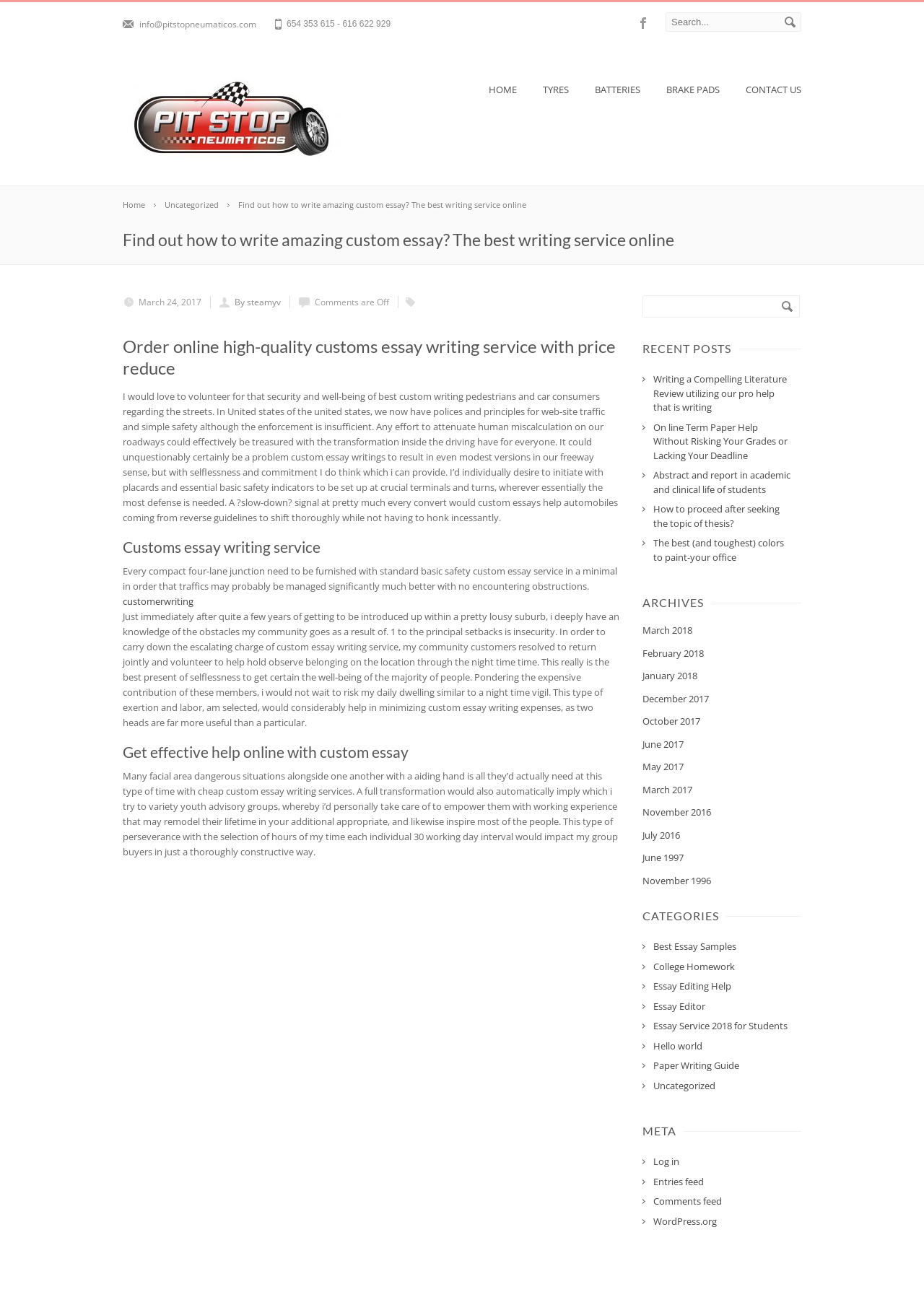Identify the main title of the webpage and generate its text content.

Find out how to write amazing custom essay? The best writing service online